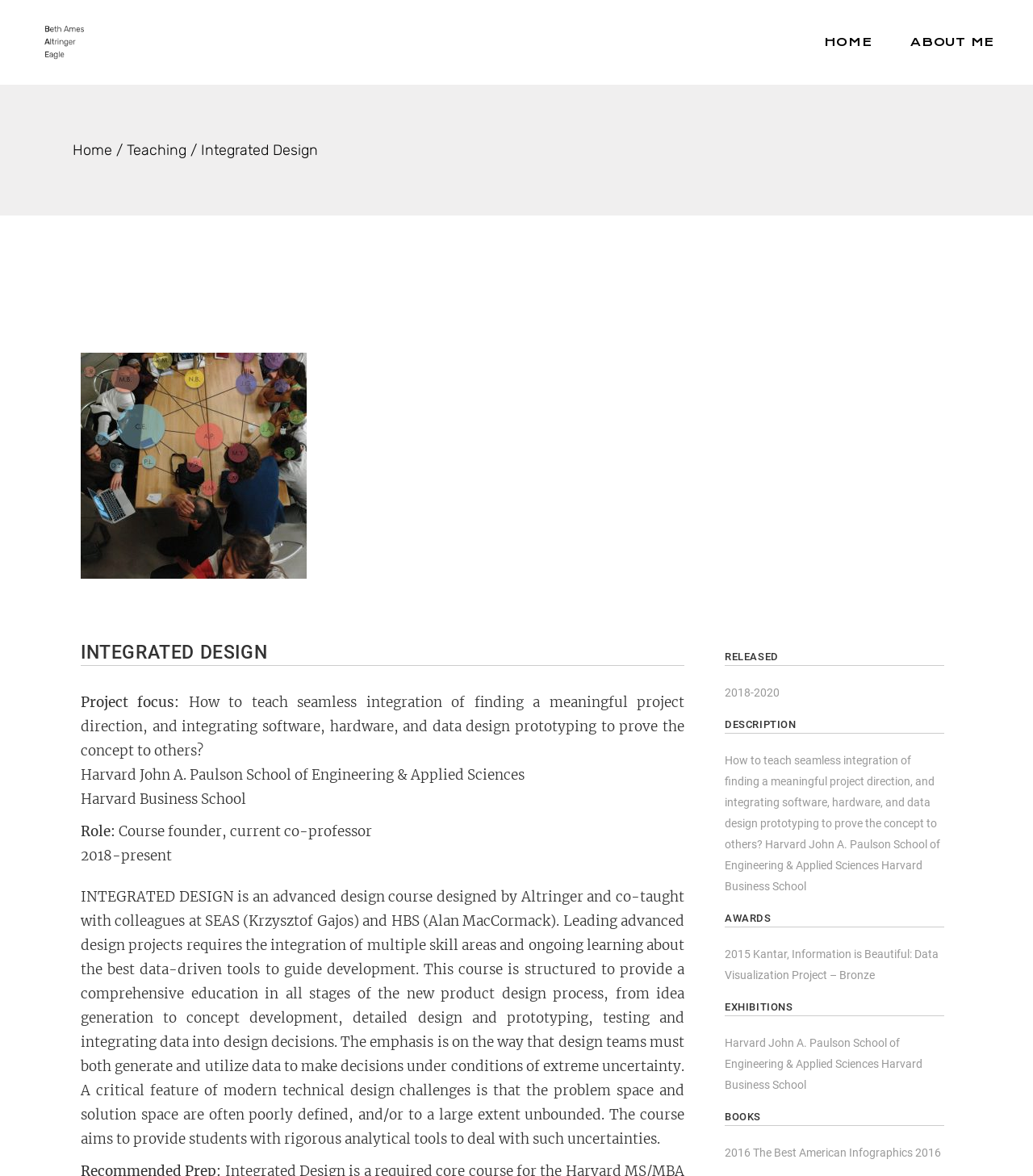Identify and extract the main heading of the webpage.

COURSE LEARNING GOALS